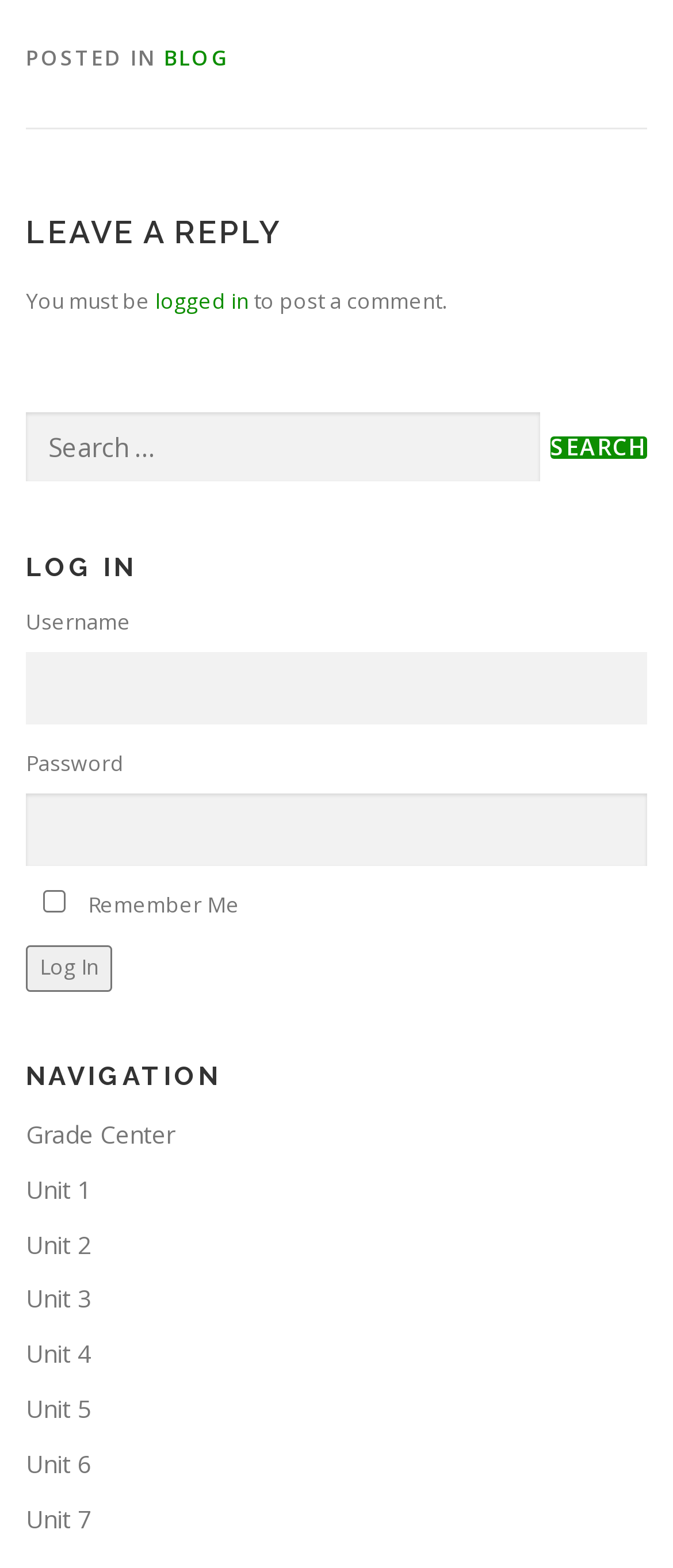Please determine the bounding box coordinates of the element to click on in order to accomplish the following task: "Search for something". Ensure the coordinates are four float numbers ranging from 0 to 1, i.e., [left, top, right, bottom].

[0.038, 0.263, 0.962, 0.308]